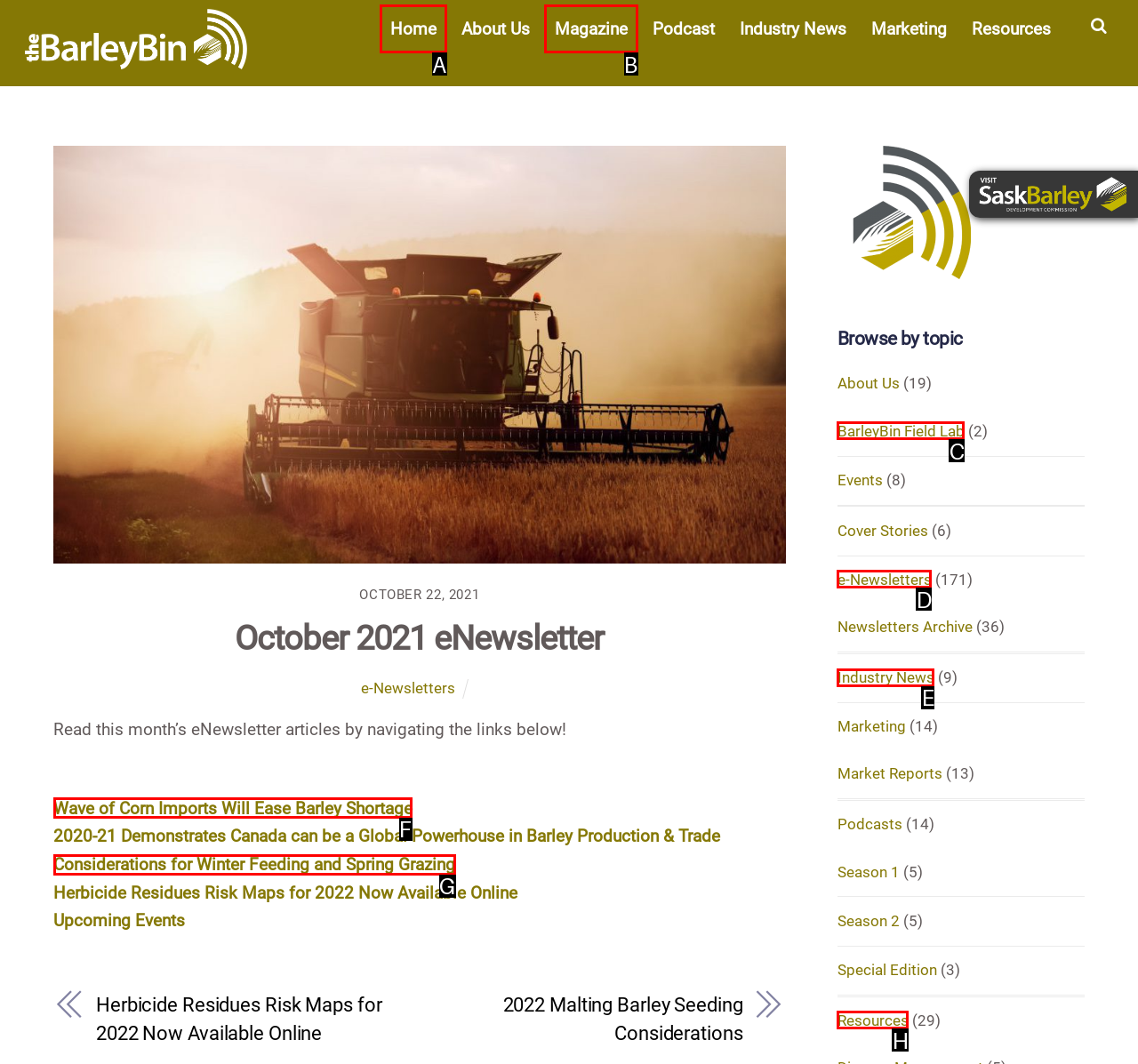Identify which HTML element to click to fulfill the following task: Learn about Wave of Corn Imports Will Ease Barley Shortage. Provide your response using the letter of the correct choice.

F